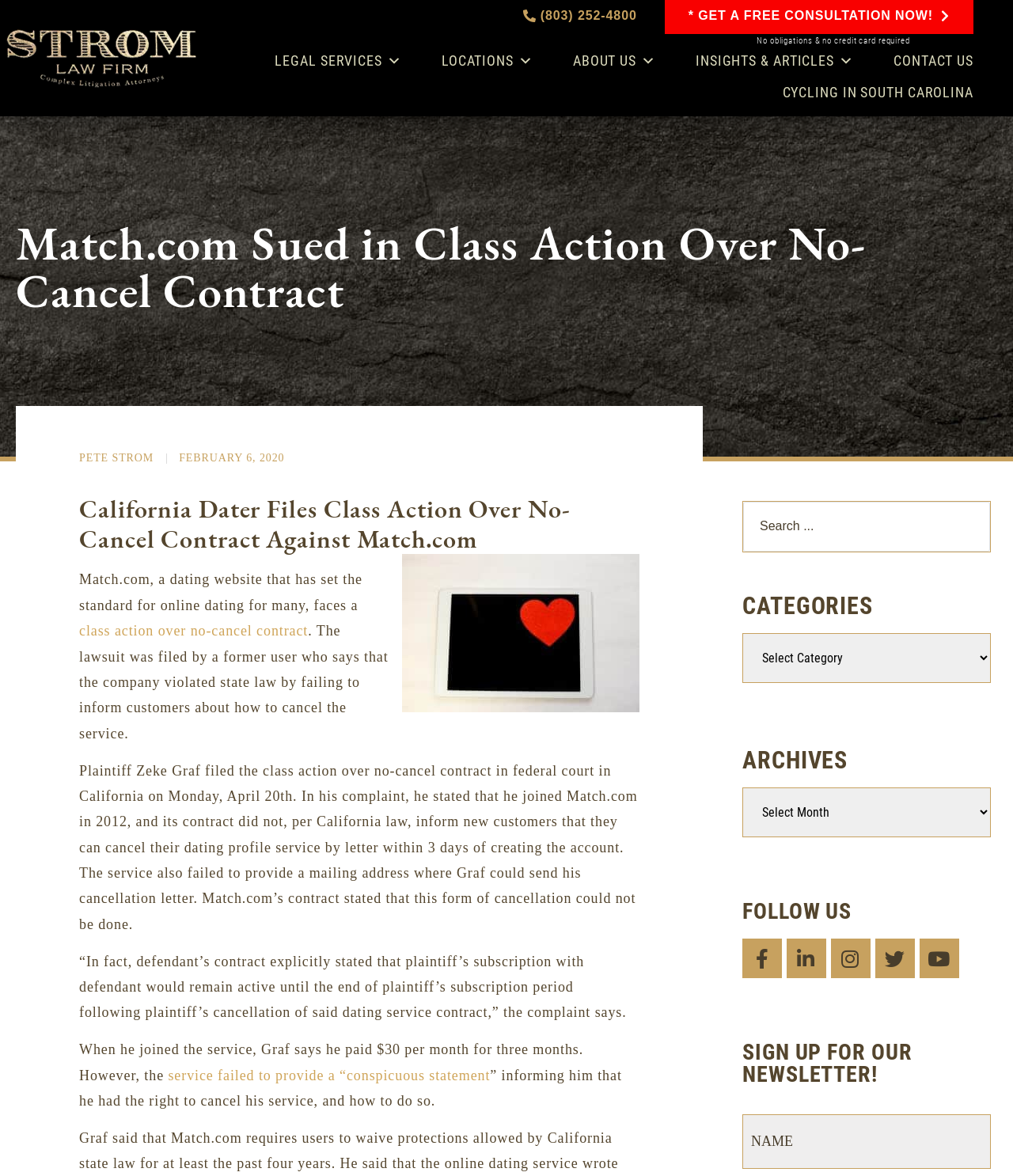Provide a single word or phrase to answer the given question: 
What is the topic of the article?

Match.com class action lawsuit